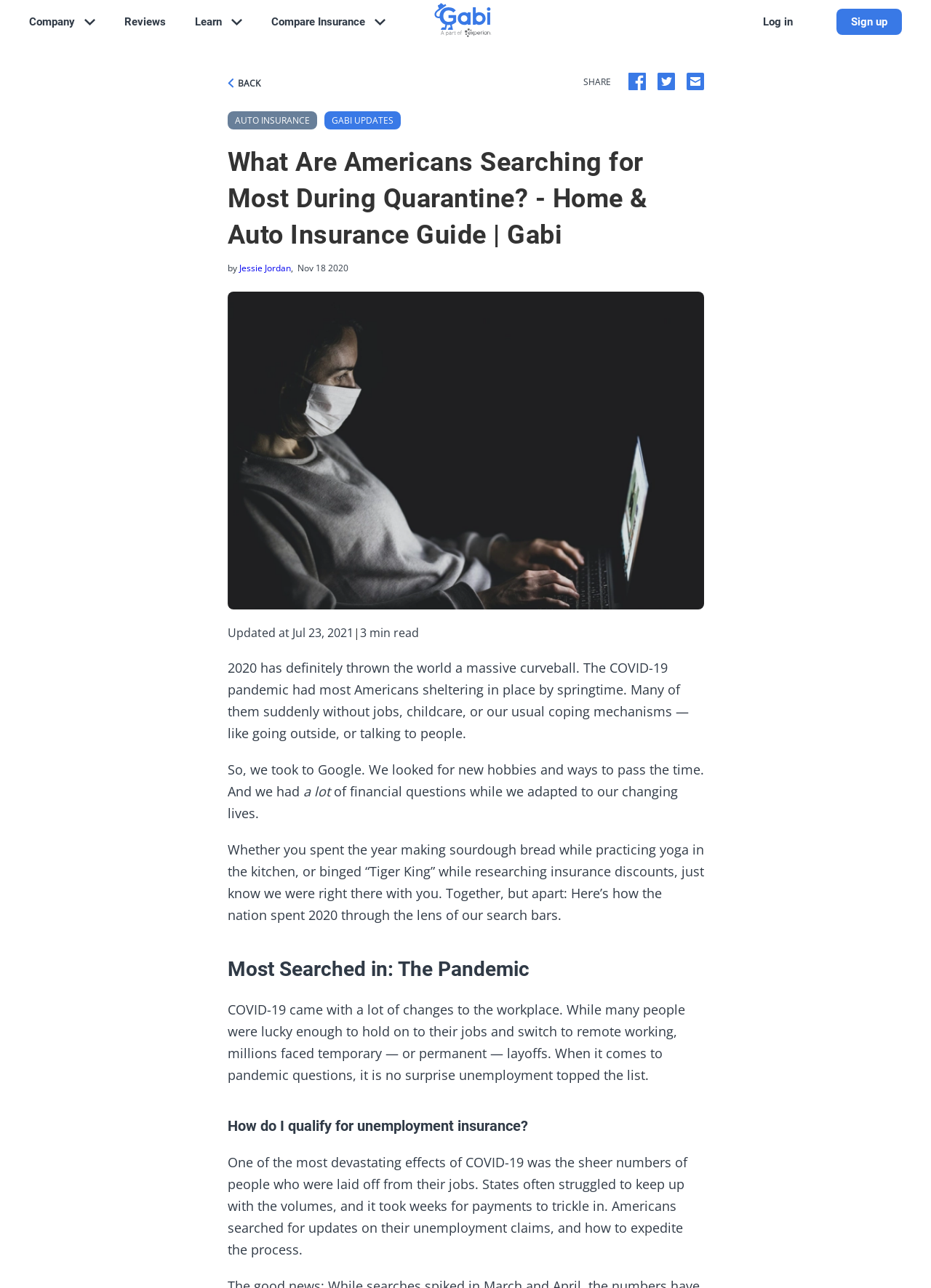What is the name of the insurance company?
Using the visual information from the image, give a one-word or short-phrase answer.

Gabi